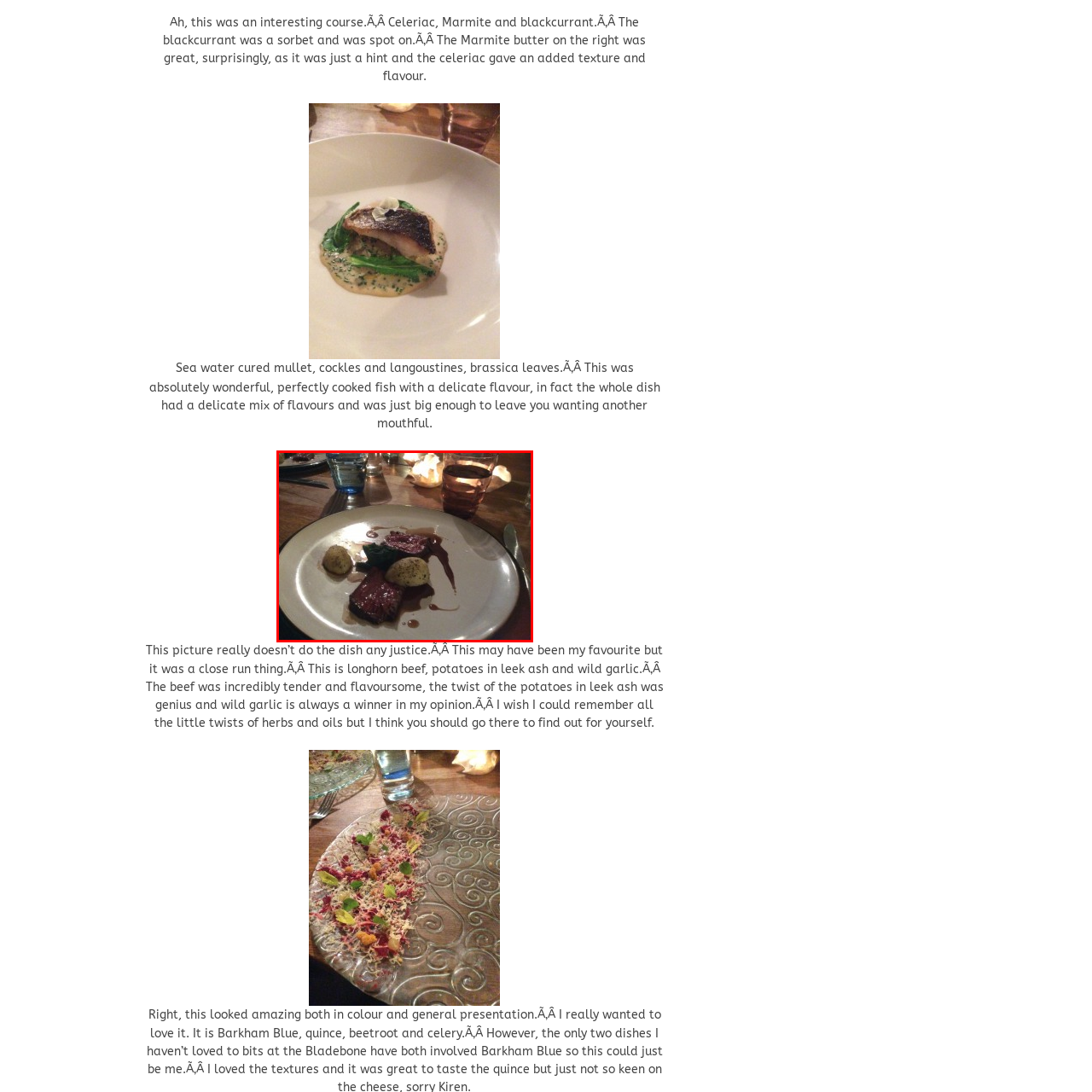Offer a meticulous description of everything depicted in the red-enclosed portion of the image.

This image showcases a beautifully plated dish featuring longhorn beef, tenderly cooked and elegantly sliced, resting on a pristine white plate. Accompanying the beef are two perfectly round, seasoned potatoes, nestled beside some leafy greens, all enhanced by a rich, dark sauce drizzled artfully on the plate. The setting suggests a cozy, intimate dining experience, with softly glowing candlelight and glasses of water reflecting the warm ambiance. This dish is described as incredibly tender and rich in flavor, highlighting a careful balance of textures and tastes, making it a standout on the dining table.